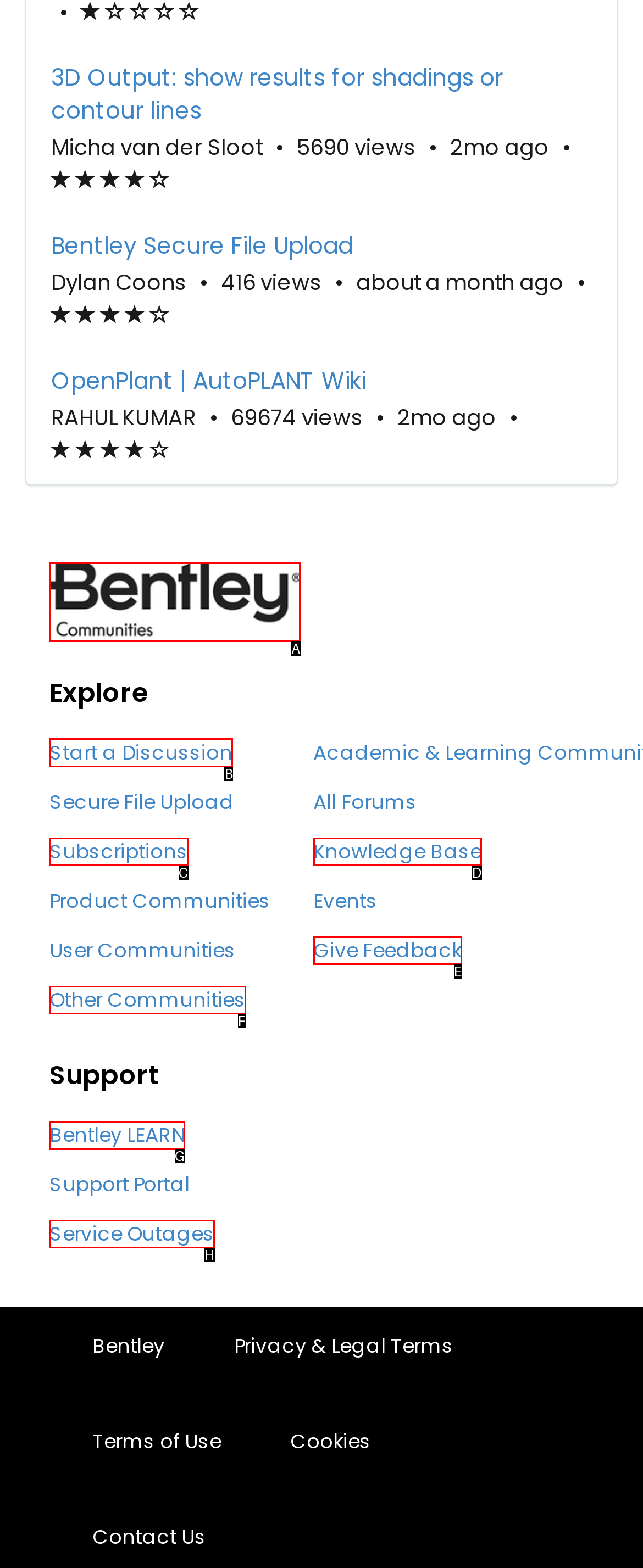Identify the HTML element you need to click to achieve the task: Start a discussion. Respond with the corresponding letter of the option.

B